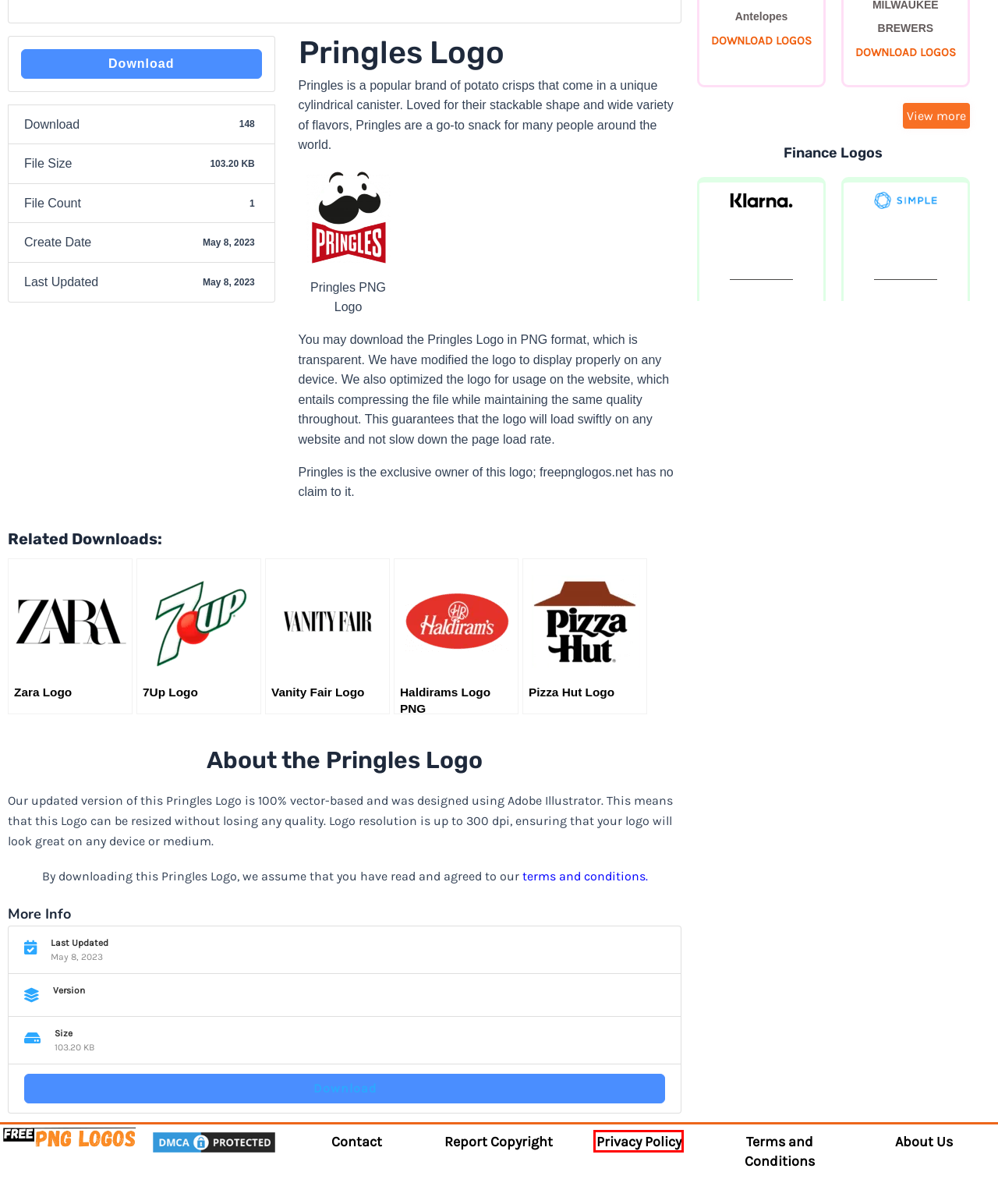Review the webpage screenshot and focus on the UI element within the red bounding box. Select the best-matching webpage description for the new webpage that follows after clicking the highlighted element. Here are the candidates:
A. Zara Logo Free PNG And SVG Logo Download
B. About Us • Free PNG Logos
C. Haldirams Logo PNG Free PNG And SVG Logo Download
D. Contact • Free PNG Logos
E. Banca Transilvania Logo Free PNG And SVG Logo Download
F. Privacy Policy • Free PNG Logos
G. Mini Free PNG And SVG Logo Download
H. 7Up Logo Free PNG And SVG Logo Download

F